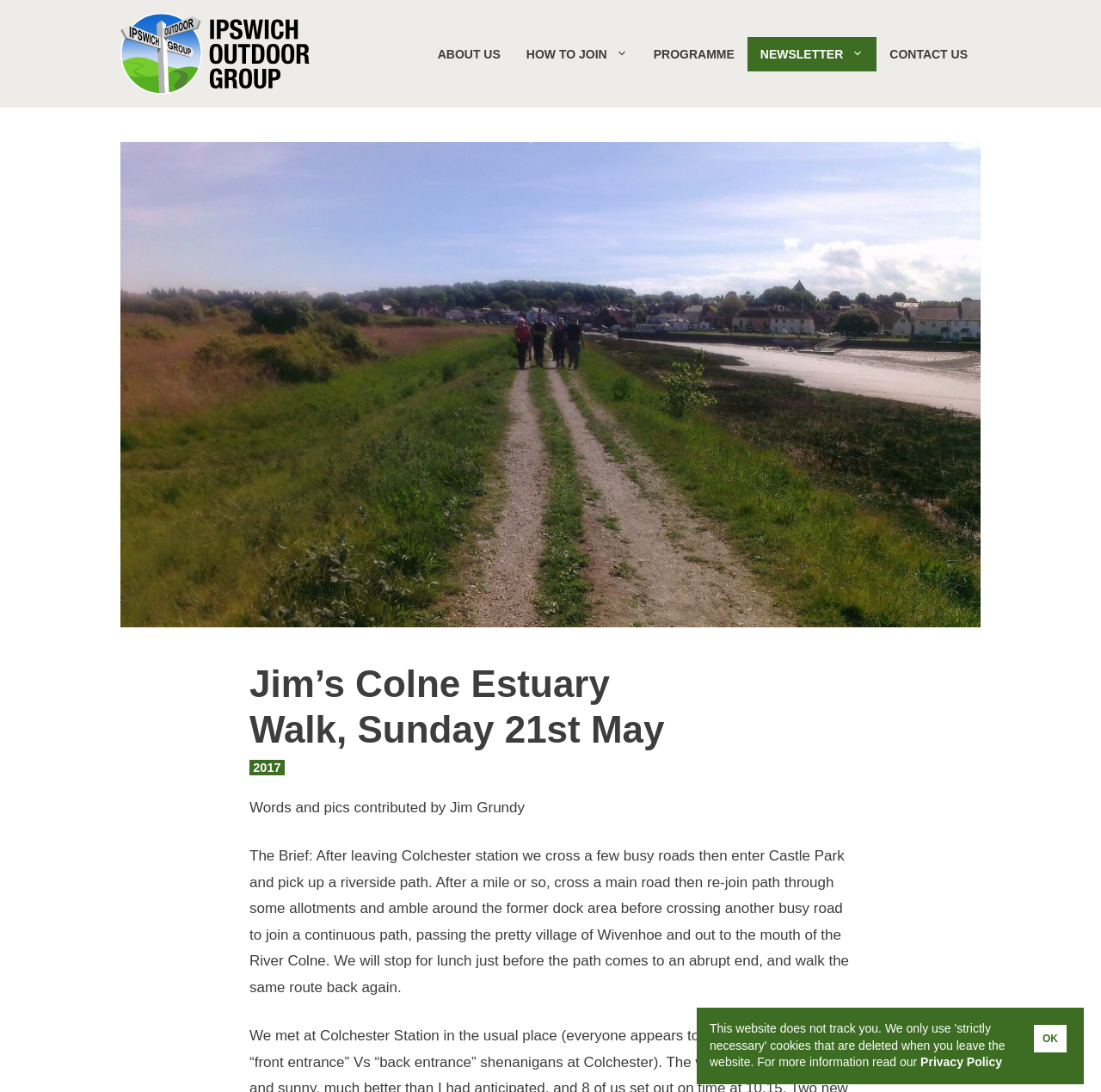Given the description How to join, predict the bounding box coordinates of the UI element. Ensure the coordinates are in the format (top-left x, top-left y, bottom-right x, bottom-right y) and all values are between 0 and 1.

[0.466, 0.034, 0.582, 0.065]